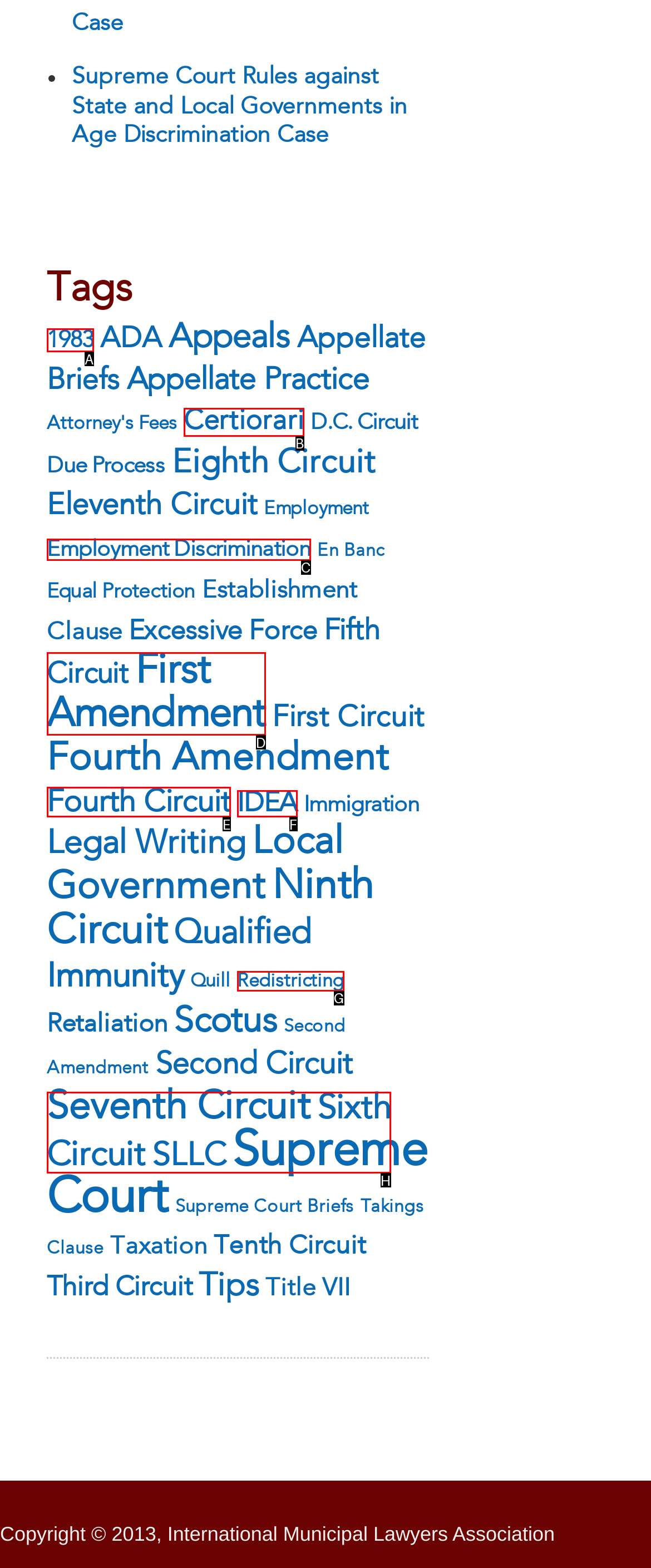Choose the HTML element you need to click to achieve the following task: Learn about 'First Amendment'
Respond with the letter of the selected option from the given choices directly.

D